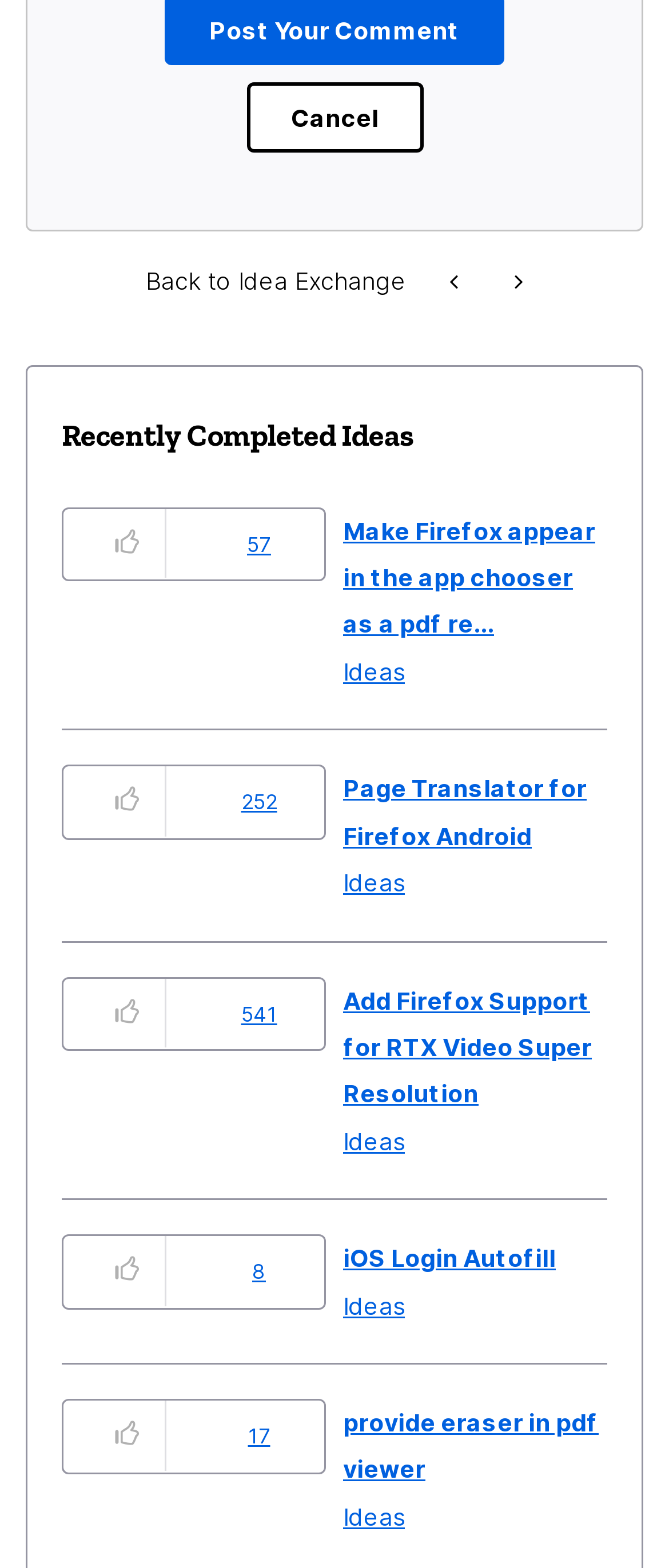Determine the coordinates of the bounding box for the clickable area needed to execute this instruction: "Check the 'Winstrol Results'".

None